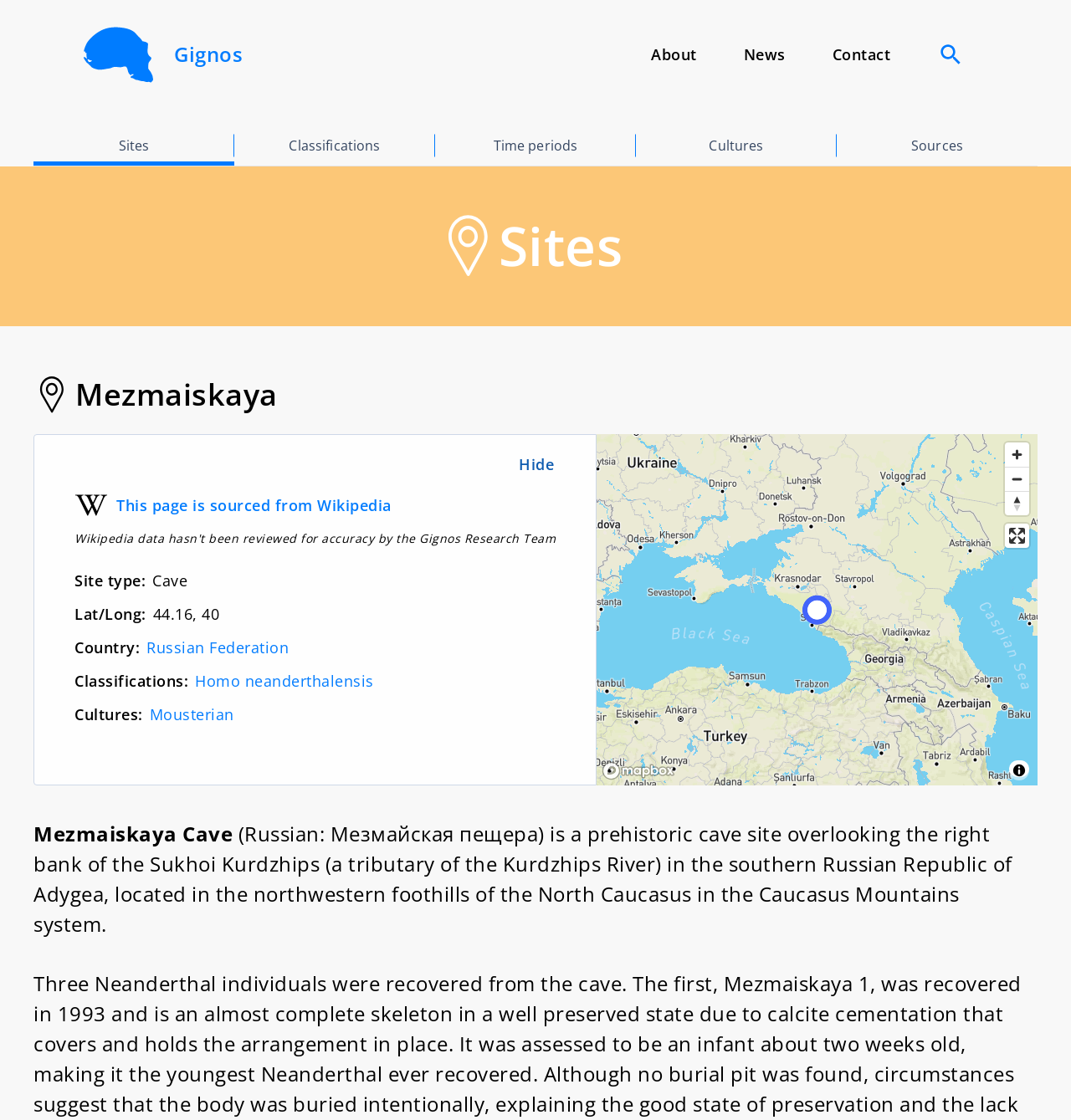Please identify the bounding box coordinates of the element I should click to complete this instruction: 'Click on the About link'. The coordinates should be given as four float numbers between 0 and 1, like this: [left, top, right, bottom].

[0.586, 0.026, 0.672, 0.071]